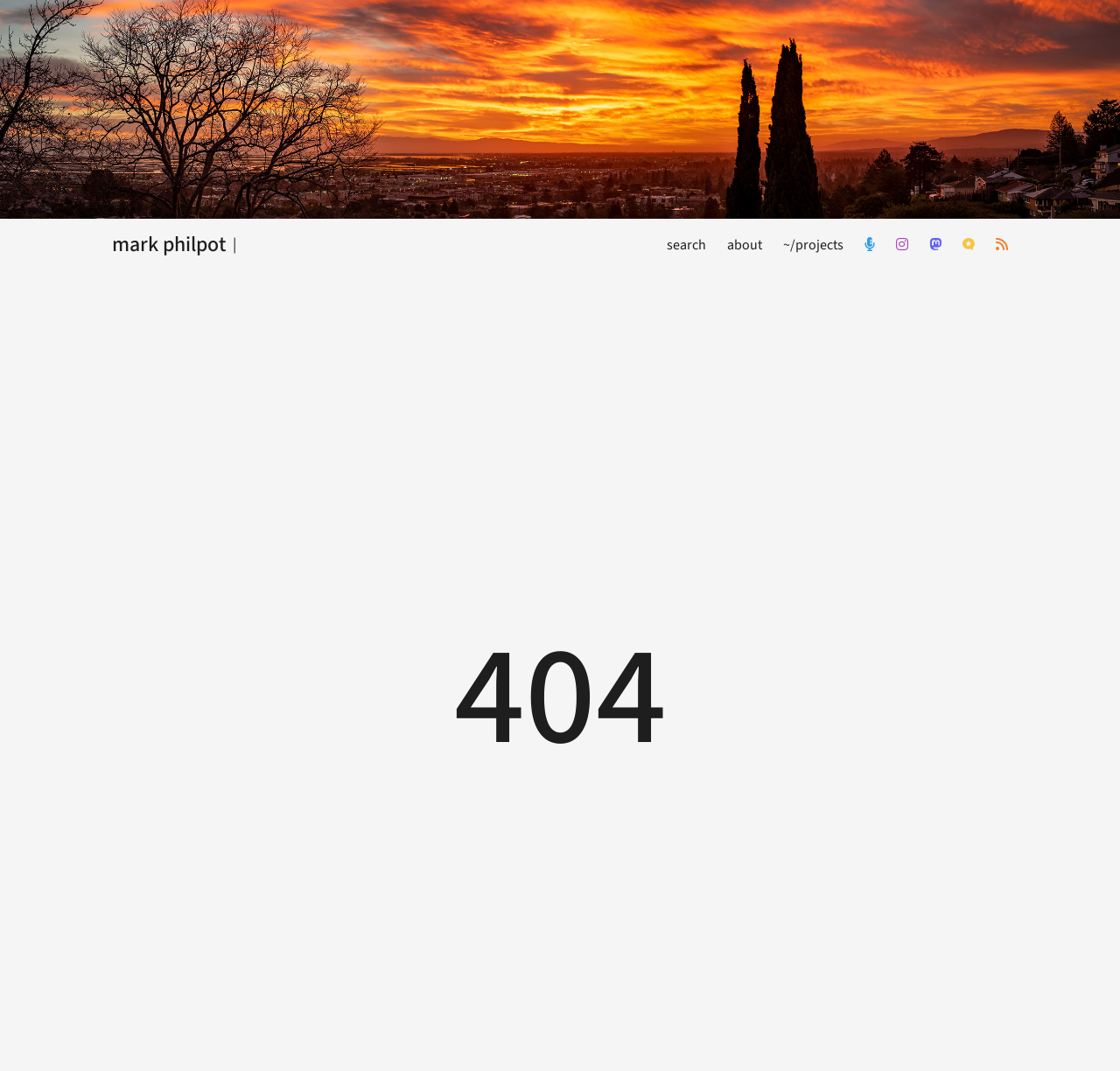Based on the image, provide a detailed response to the question:
What is the error code displayed on the page?

The error code is displayed prominently on the page, indicating that the requested page was not found. The static text '404' is located at coordinates [0.405, 0.559, 0.595, 0.745], which suggests that it is a prominent element on the page.